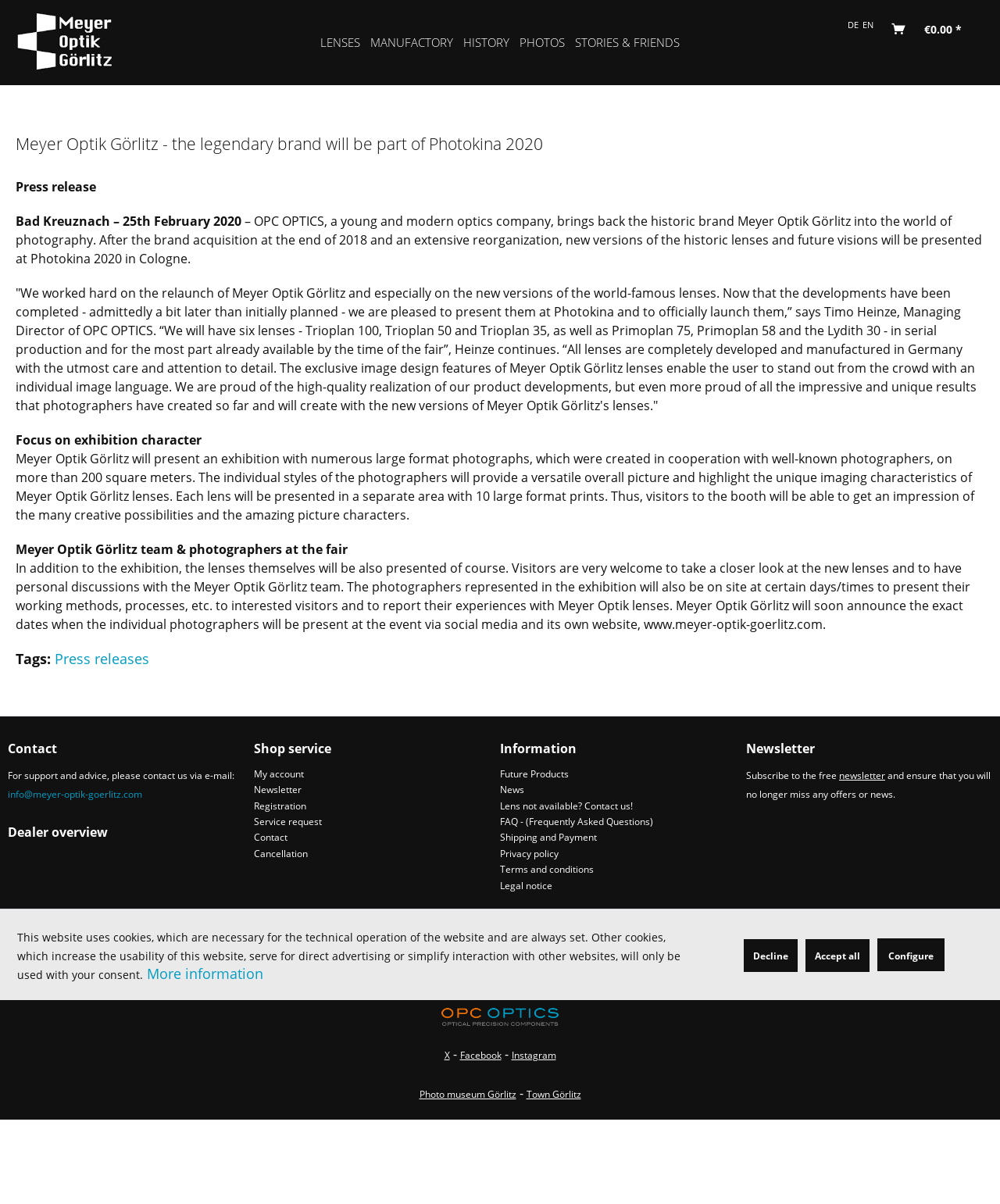Using the description "Terms and conditions", locate and provide the bounding box of the UI element.

[0.5, 0.716, 0.738, 0.729]